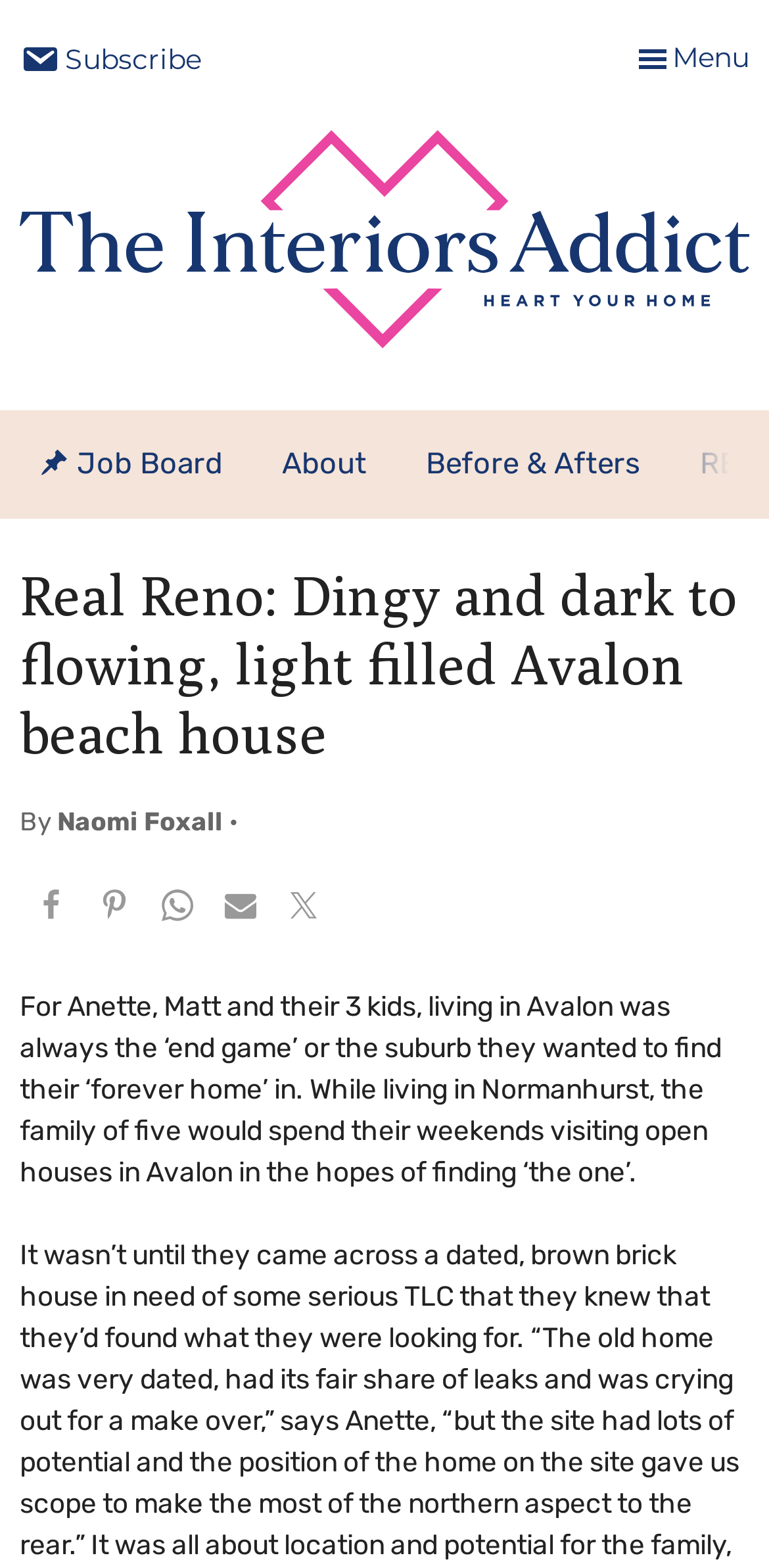Identify the bounding box coordinates for the UI element described as follows: Job Board. Use the format (top-left x, top-left y, bottom-right x, bottom-right y) and ensure all values are floating point numbers between 0 and 1.

[0.051, 0.261, 0.29, 0.33]